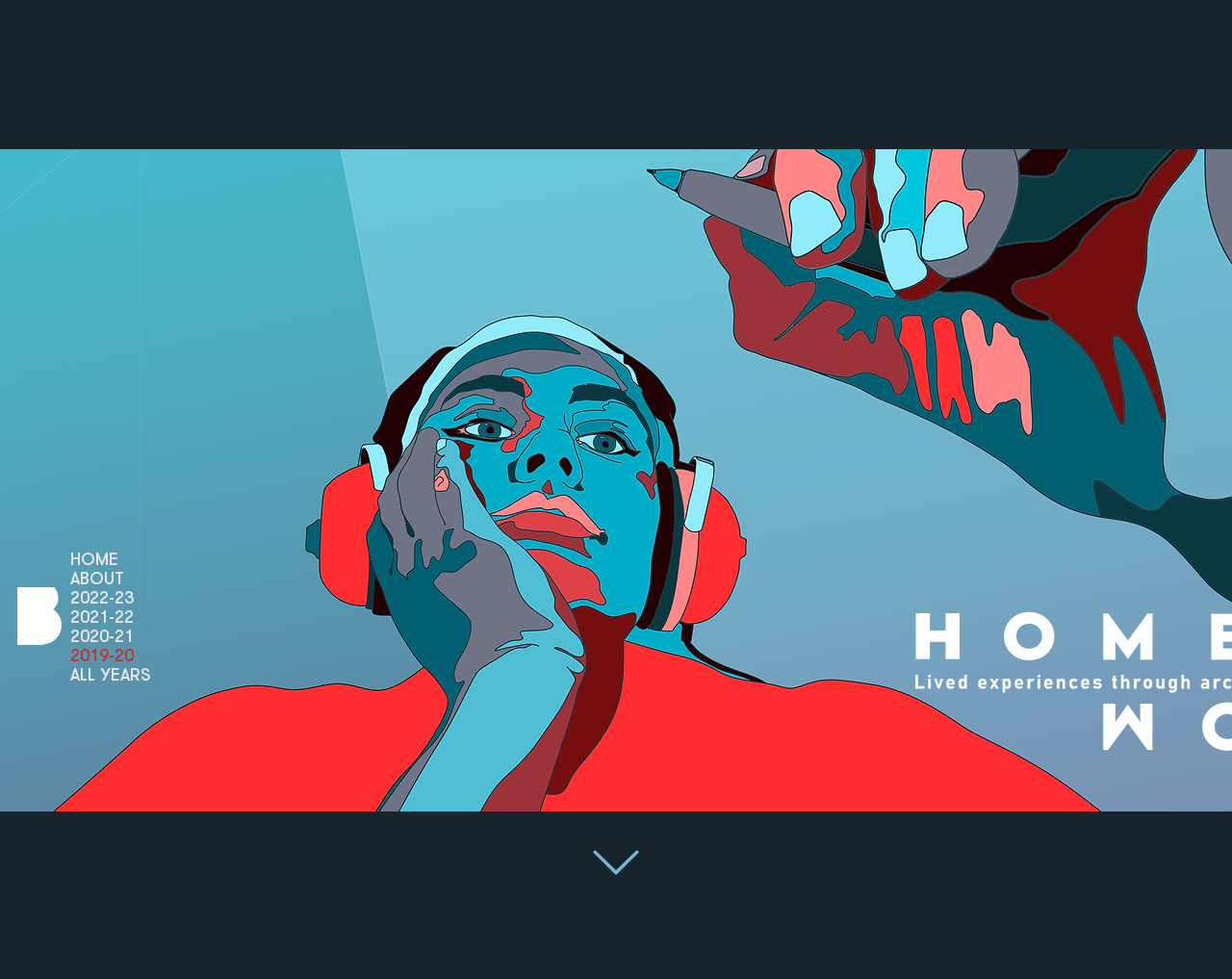What is the purpose of the links on the top?
Please answer the question with a detailed and comprehensive explanation.

The links on the top, such as '2022-23', '2021-22', etc., have a 'hasPopup: menu' attribute, which suggests that they are used for selecting different years, possibly for accessing homework or other content related to architectural history.